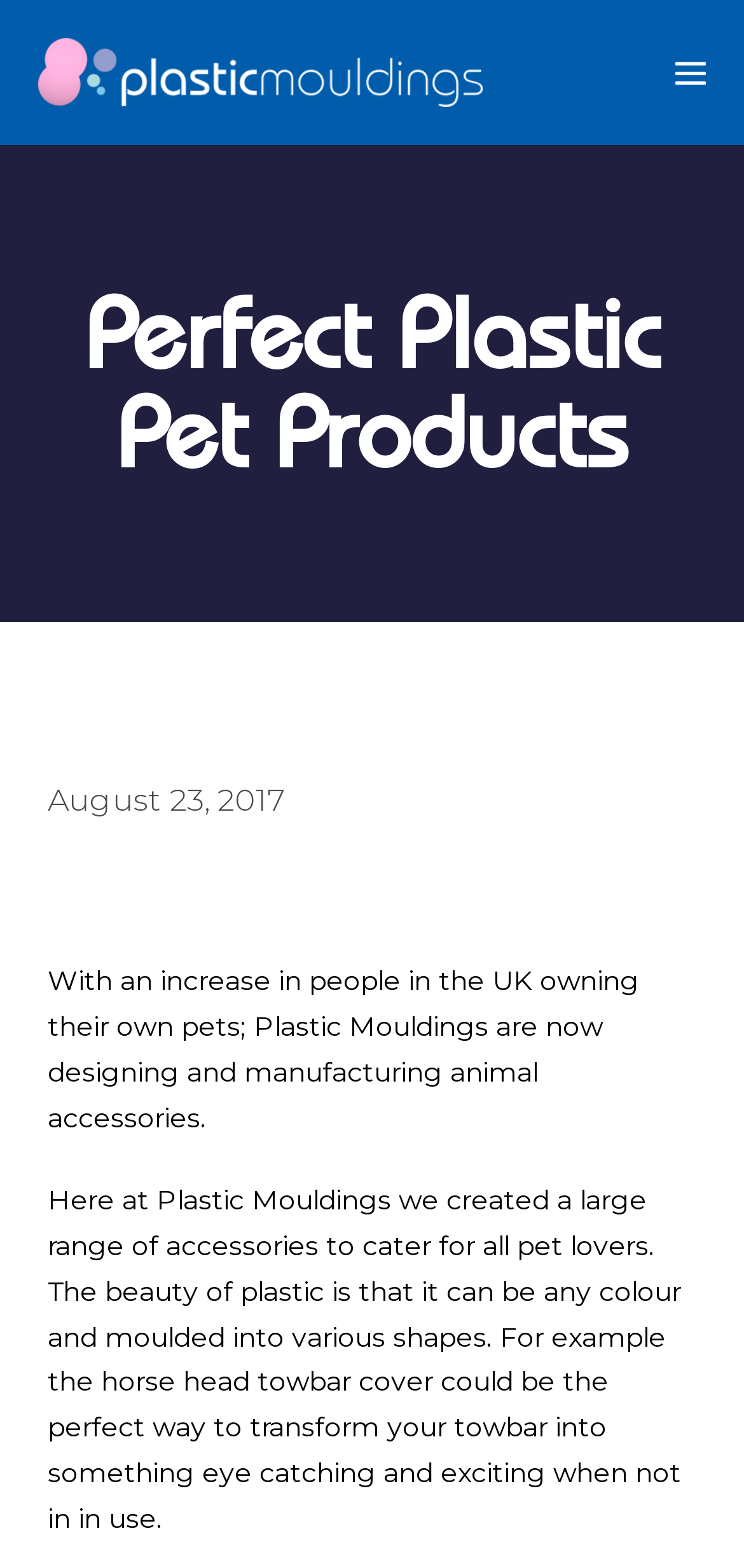What is the topic of the text?
Please provide a comprehensive answer based on the details in the screenshot.

The topic of the text can be inferred from the StaticText elements, which mention 'animal accessories' and 'pet lovers', indicating that the topic is related to pet accessories.